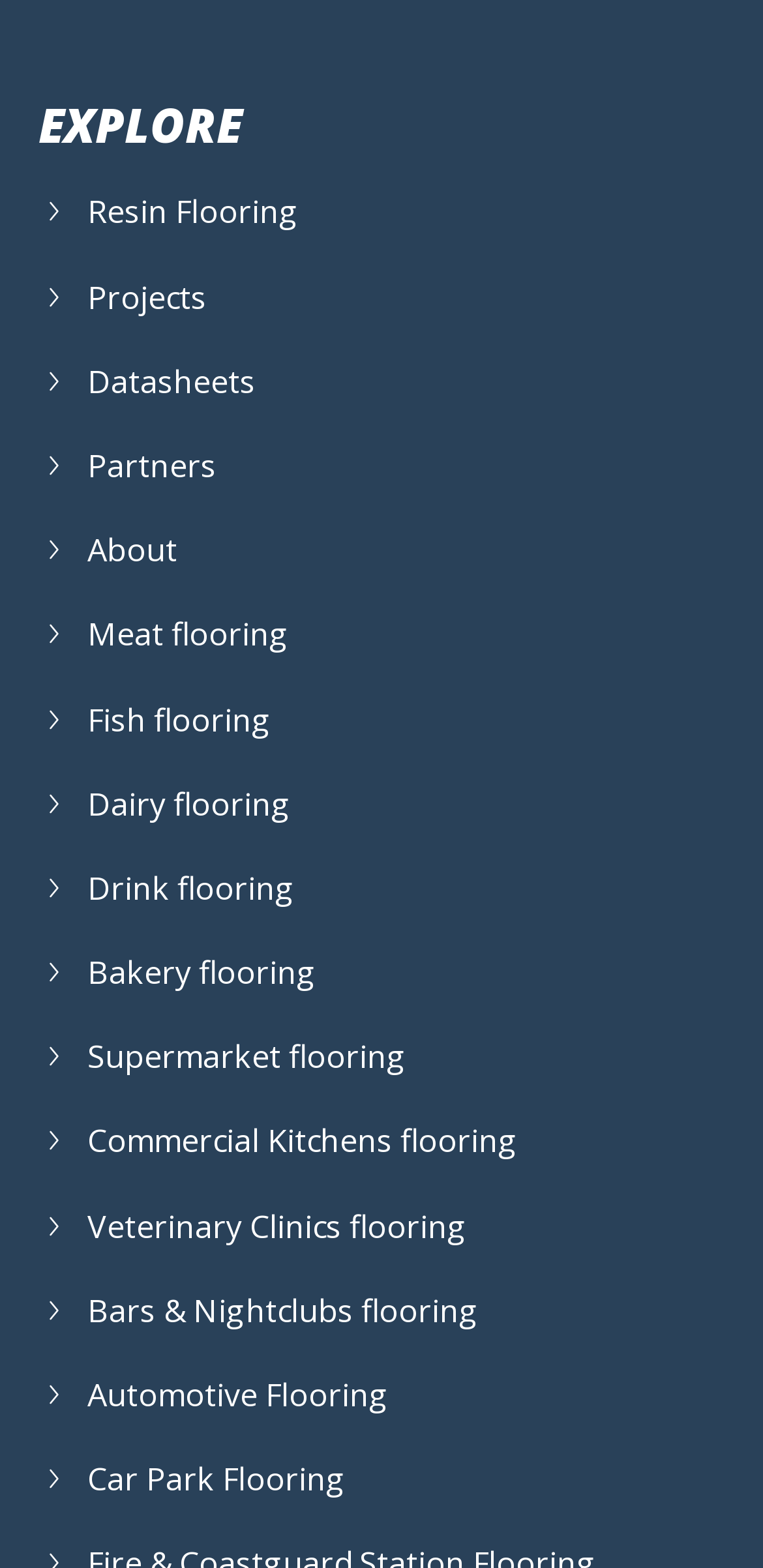Please answer the following query using a single word or phrase: 
Is there a type of flooring for supermarkets?

Yes